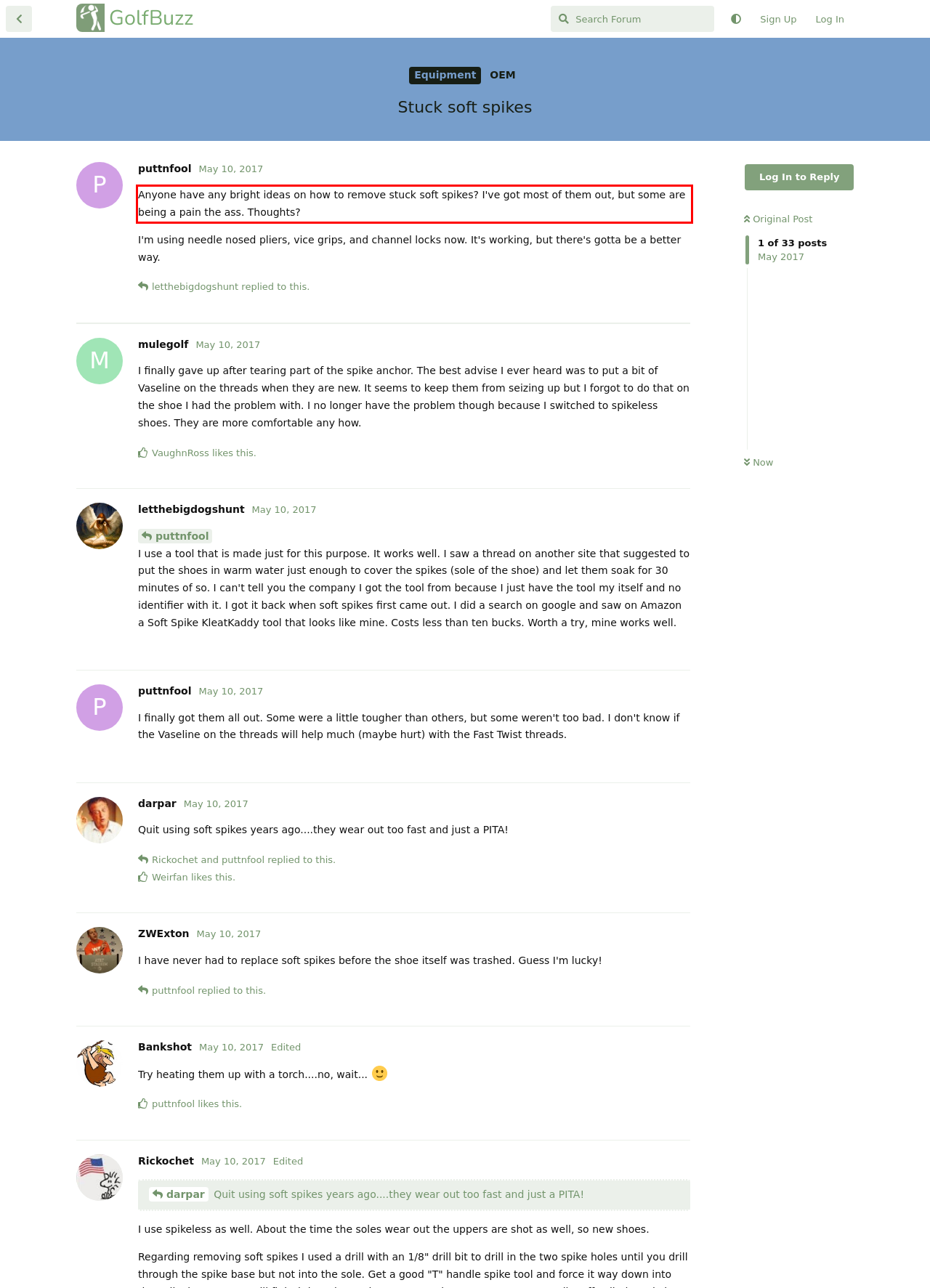Given a webpage screenshot, locate the red bounding box and extract the text content found inside it.

Anyone have any bright ideas on how to remove stuck soft spikes? I've got most of them out, but some are being a pain the ass. Thoughts?